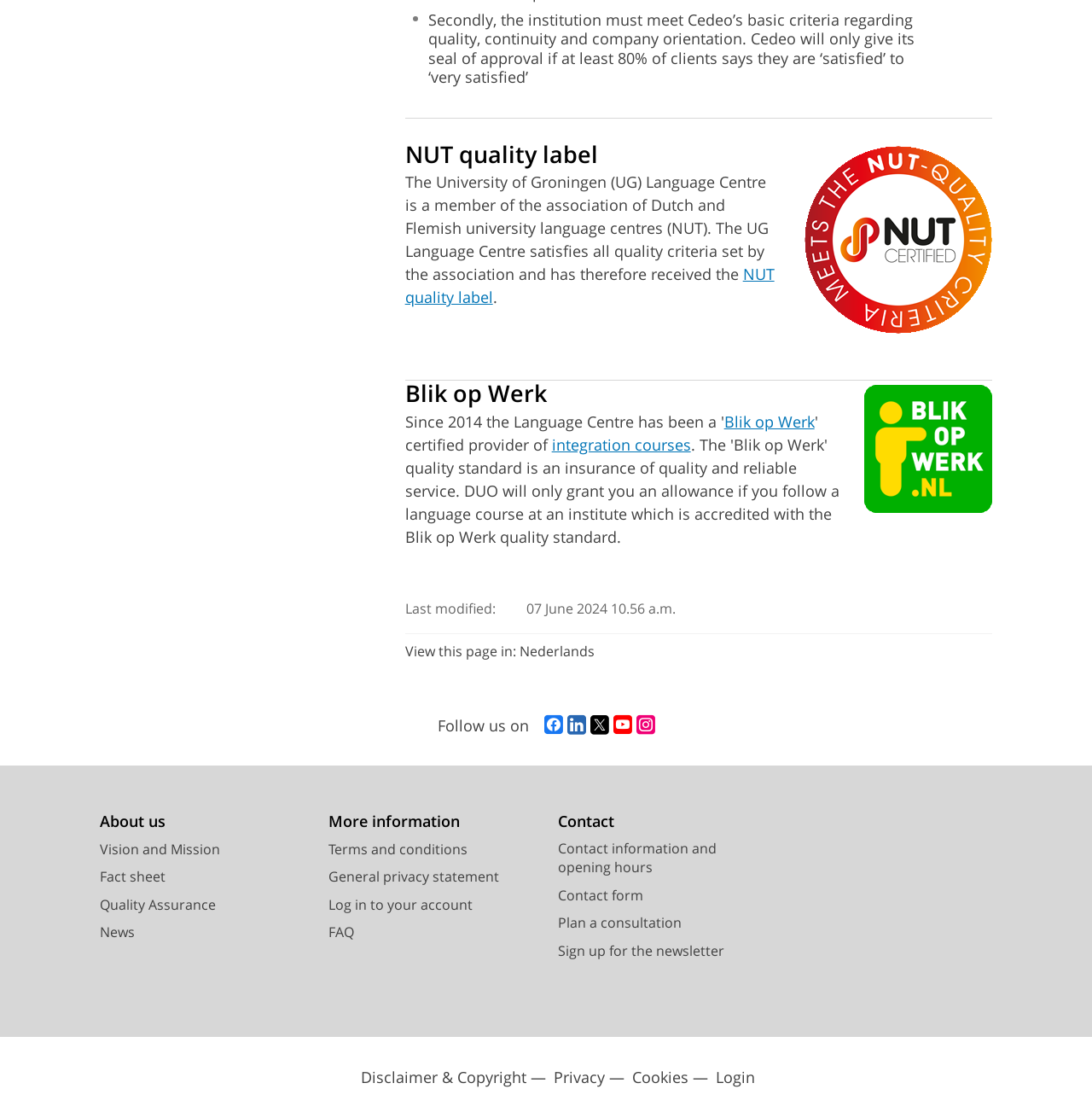Please specify the bounding box coordinates of the clickable region necessary for completing the following instruction: "Follow us on facebook". The coordinates must consist of four float numbers between 0 and 1, i.e., [left, top, right, bottom].

[0.498, 0.64, 0.515, 0.658]